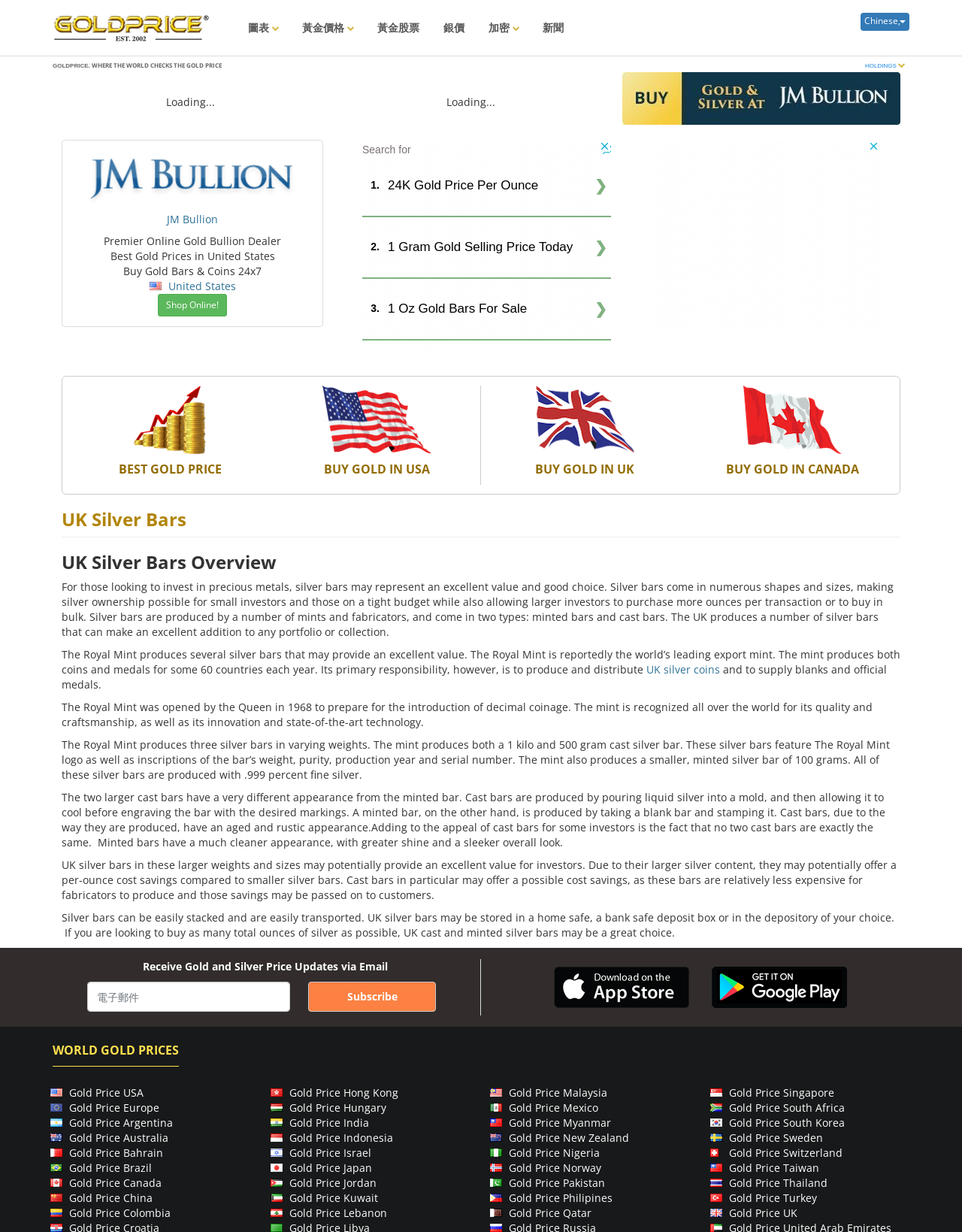What is the name of the mint that produces silver bars?
Please provide a single word or phrase based on the screenshot.

The Royal Mint